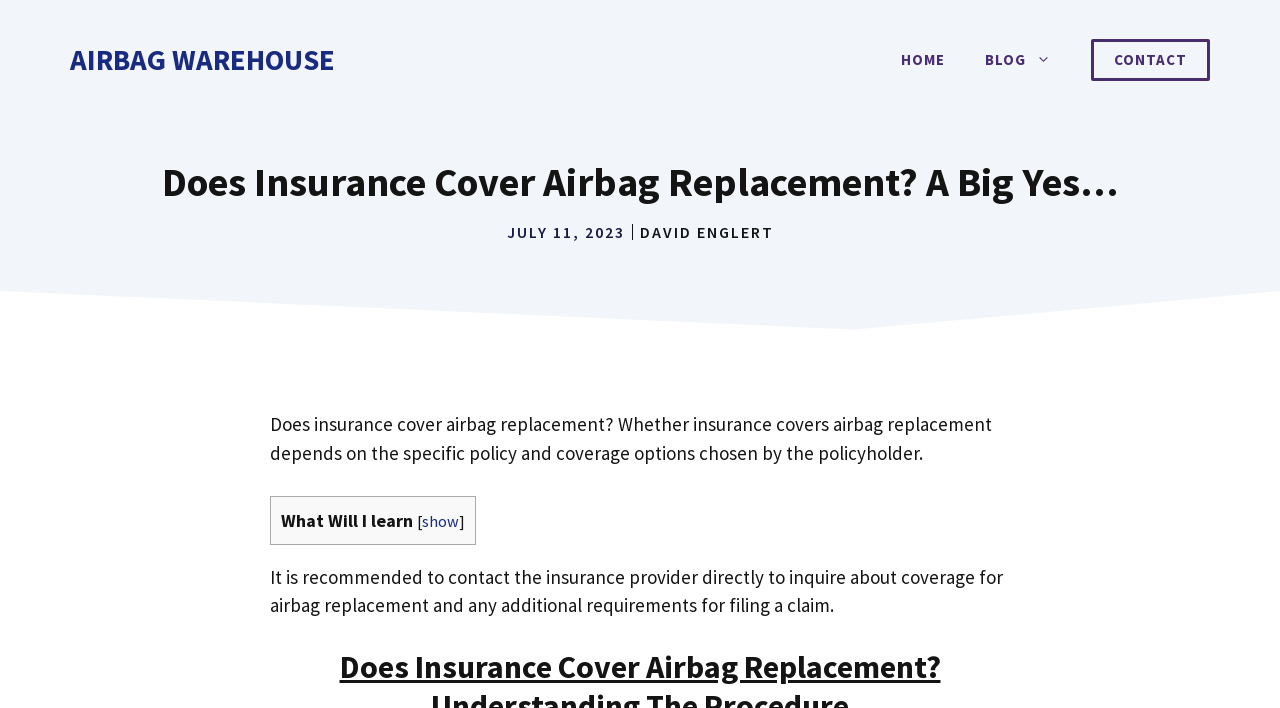Please find the bounding box for the UI element described by: "Airbag Warehouse".

[0.055, 0.057, 0.262, 0.11]